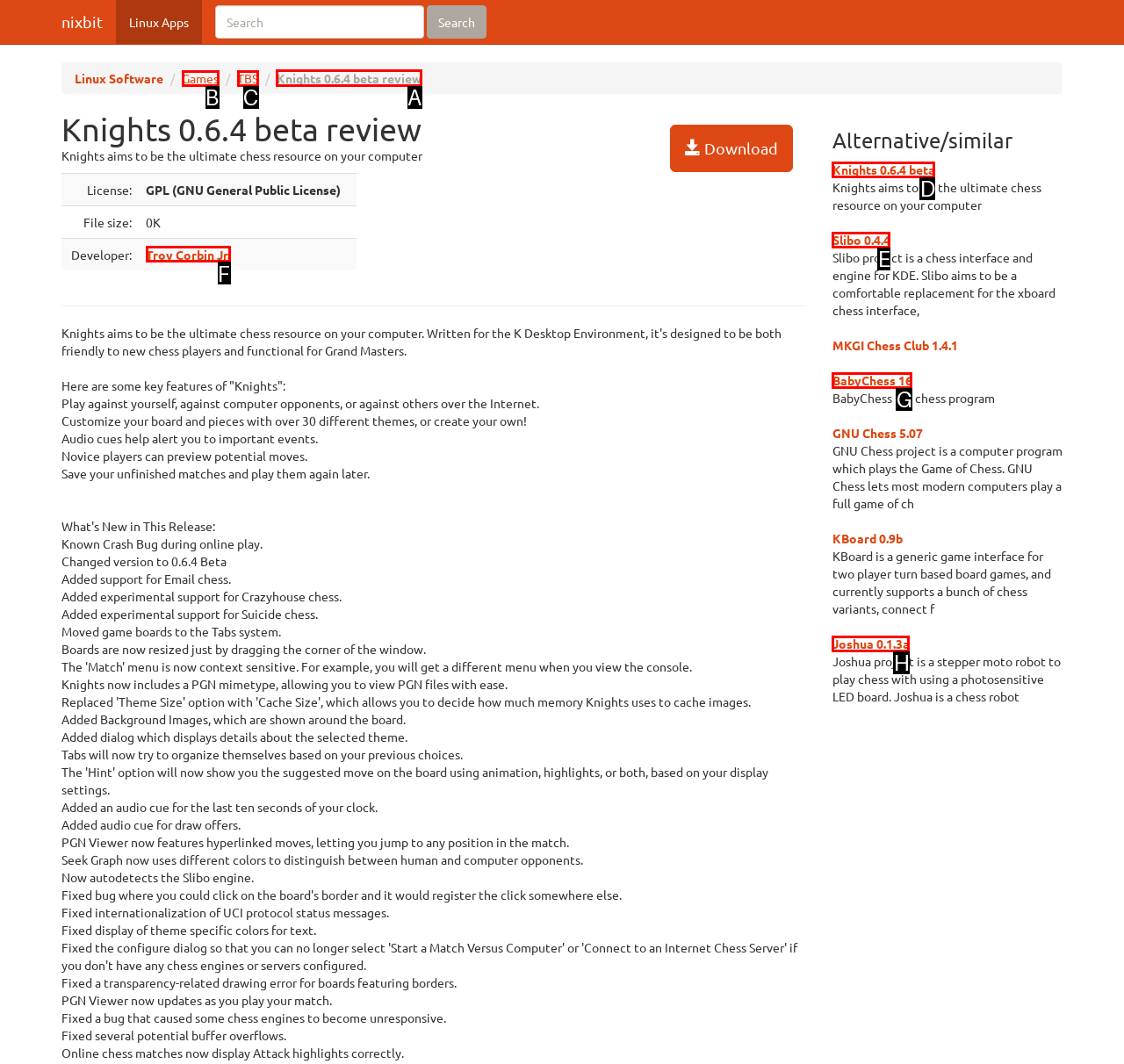Please identify the correct UI element to click for the task: Read about Knights 0.6.4 beta review Respond with the letter of the appropriate option.

A